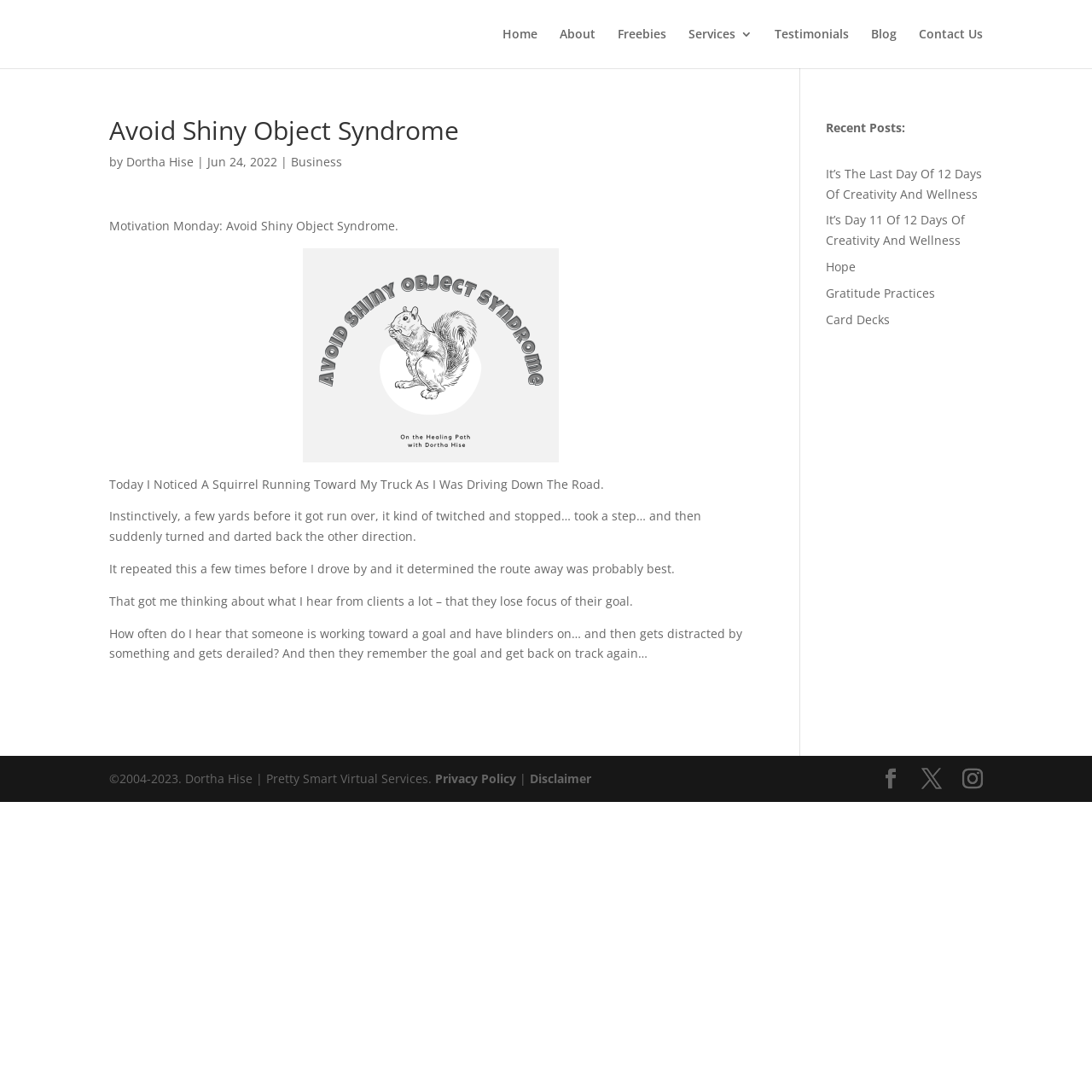Please identify the bounding box coordinates of the clickable area that will fulfill the following instruction: "View YACHAY TECH Pilot project". The coordinates should be in the format of four float numbers between 0 and 1, i.e., [left, top, right, bottom].

None